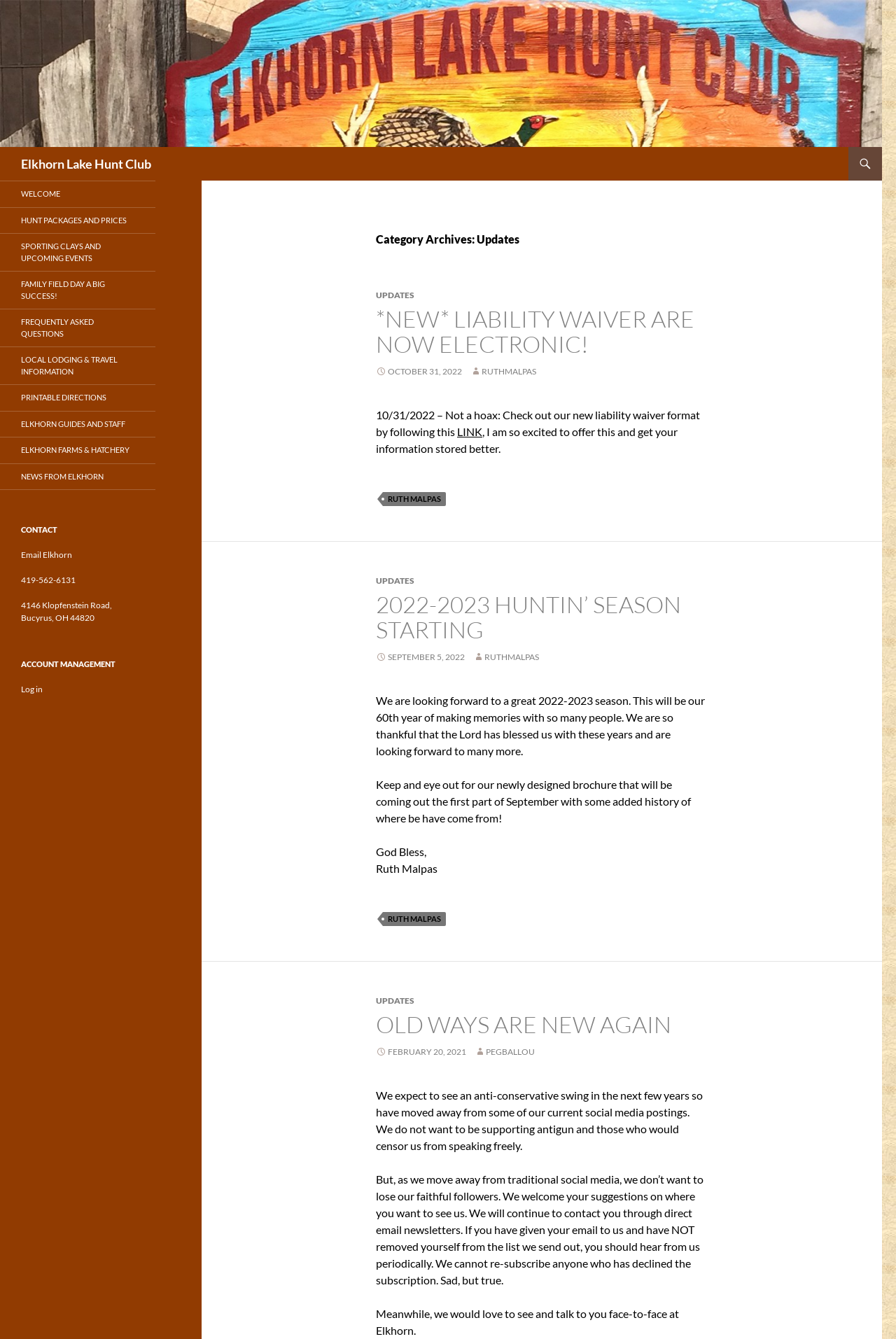Locate the bounding box coordinates of the clickable element to fulfill the following instruction: "Contact 'RUTH MALPAS'". Provide the coordinates as four float numbers between 0 and 1 in the format [left, top, right, bottom].

[0.427, 0.367, 0.498, 0.378]